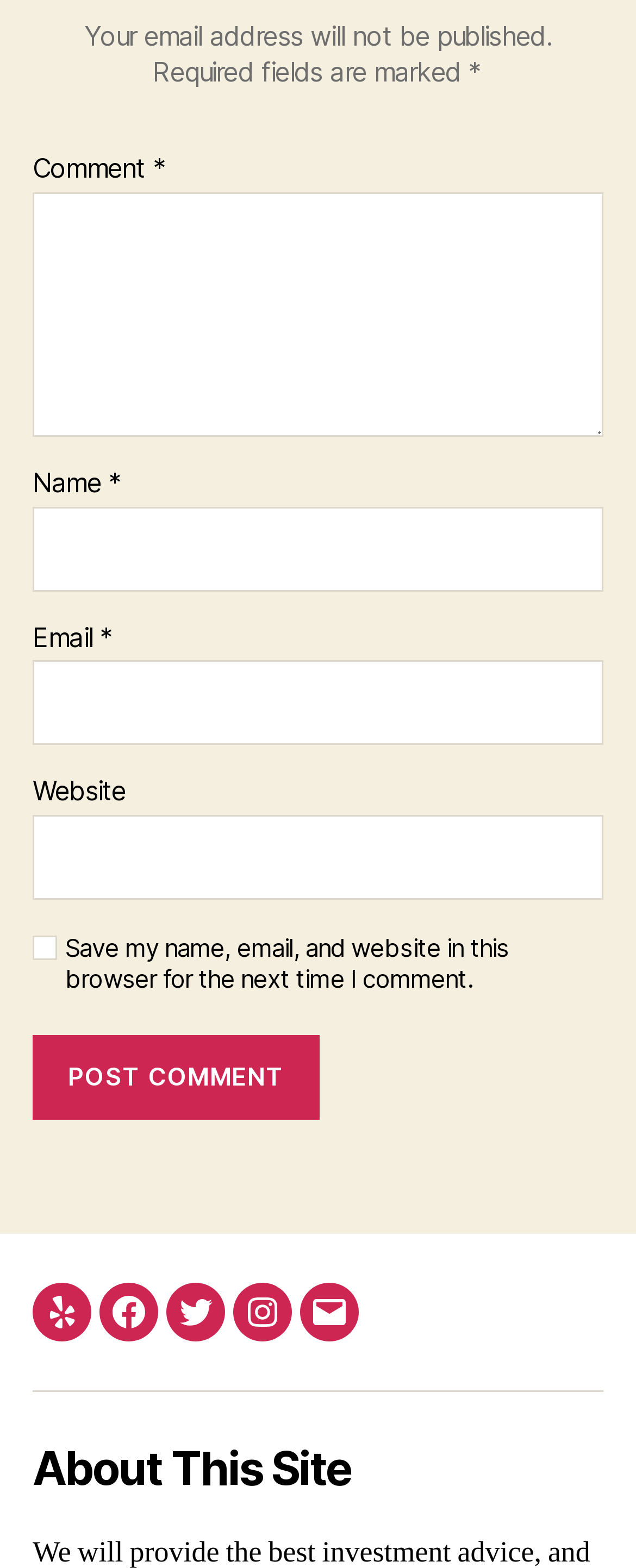What social media platforms are linked on this webpage?
Answer the question with detailed information derived from the image.

The webpage has a section labeled 'Social links' with links to Yelp, Facebook, Twitter, and Instagram, indicating that these social media platforms are linked on this webpage.